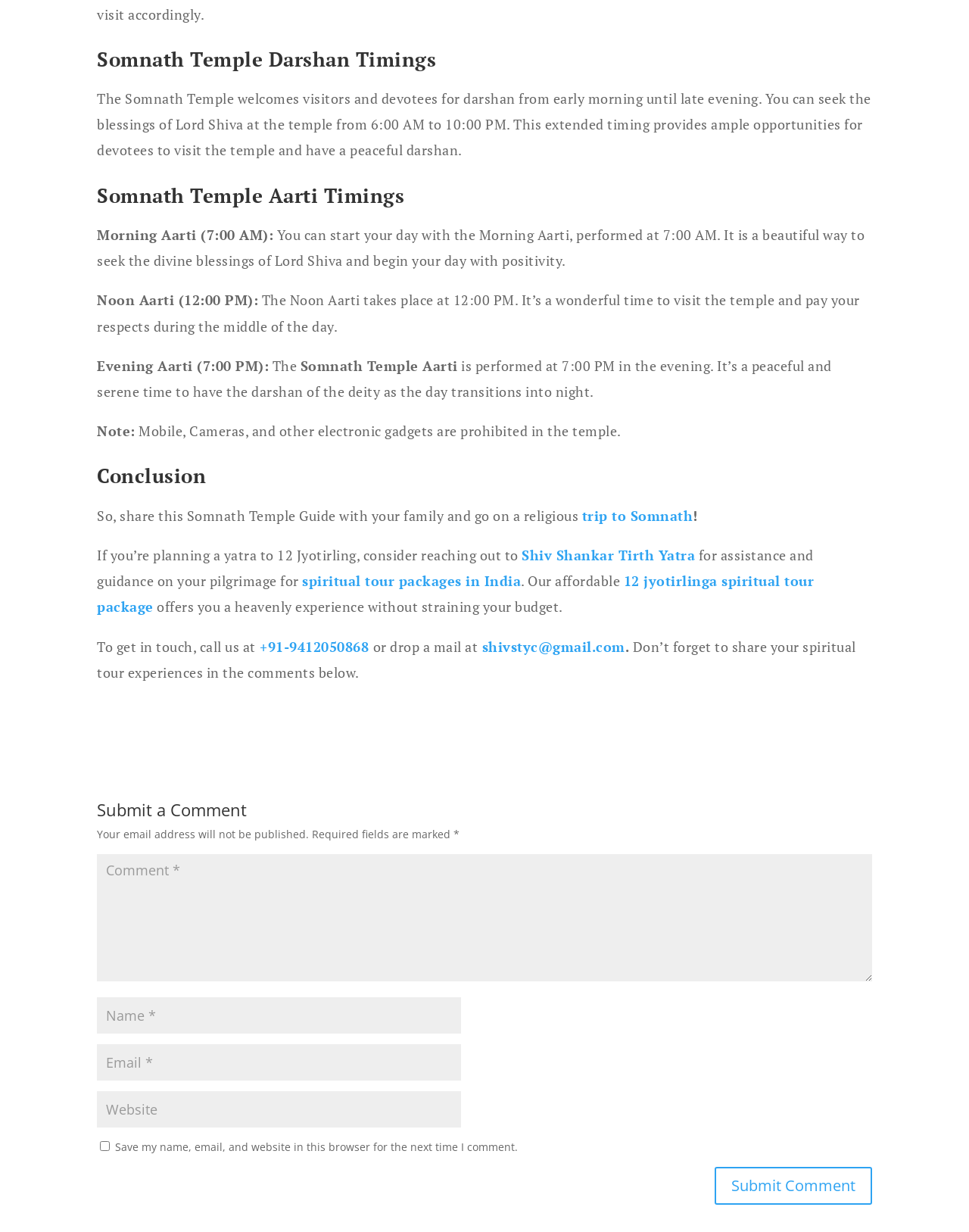Please determine the bounding box coordinates of the element to click in order to execute the following instruction: "Click the link to plan a trip to Somnath". The coordinates should be four float numbers between 0 and 1, specified as [left, top, right, bottom].

[0.6, 0.411, 0.715, 0.426]